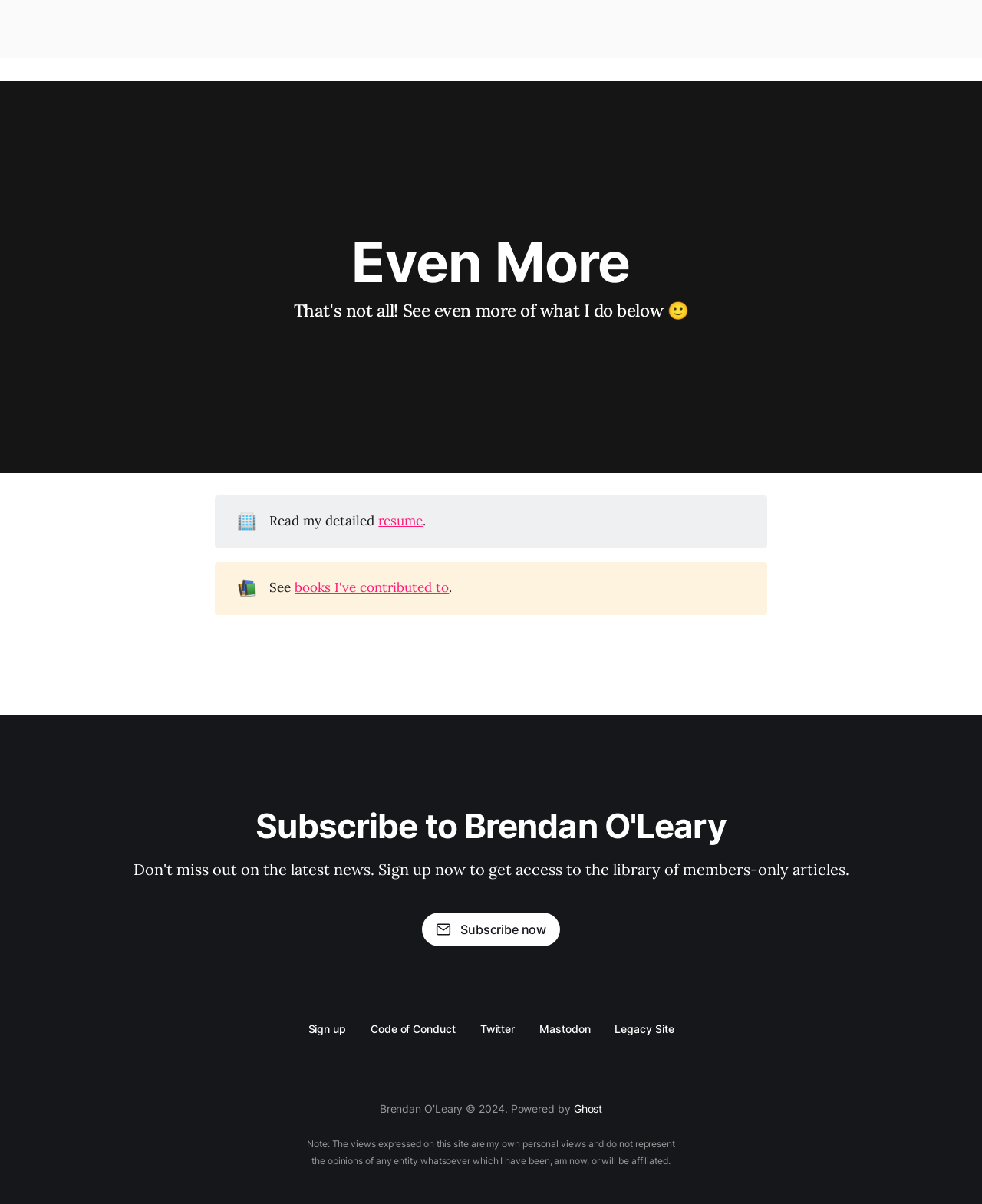From the webpage screenshot, predict the bounding box coordinates (top-left x, top-left y, bottom-right x, bottom-right y) for the UI element described here: Code of Conduct

[0.377, 0.848, 0.464, 0.862]